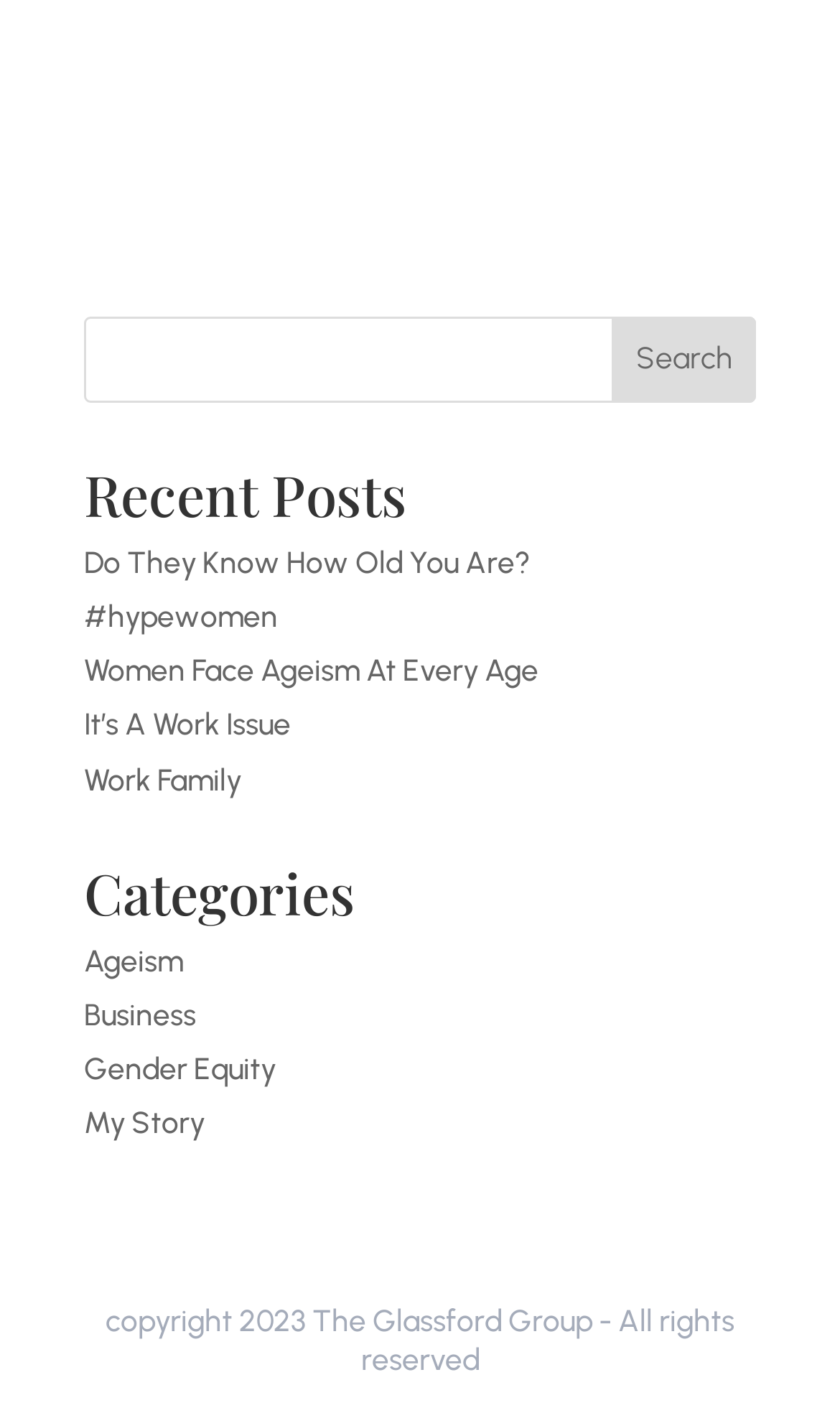Identify the bounding box coordinates of the region that should be clicked to execute the following instruction: "visit the Do They Know How Old You Are? page".

[0.1, 0.385, 0.631, 0.411]